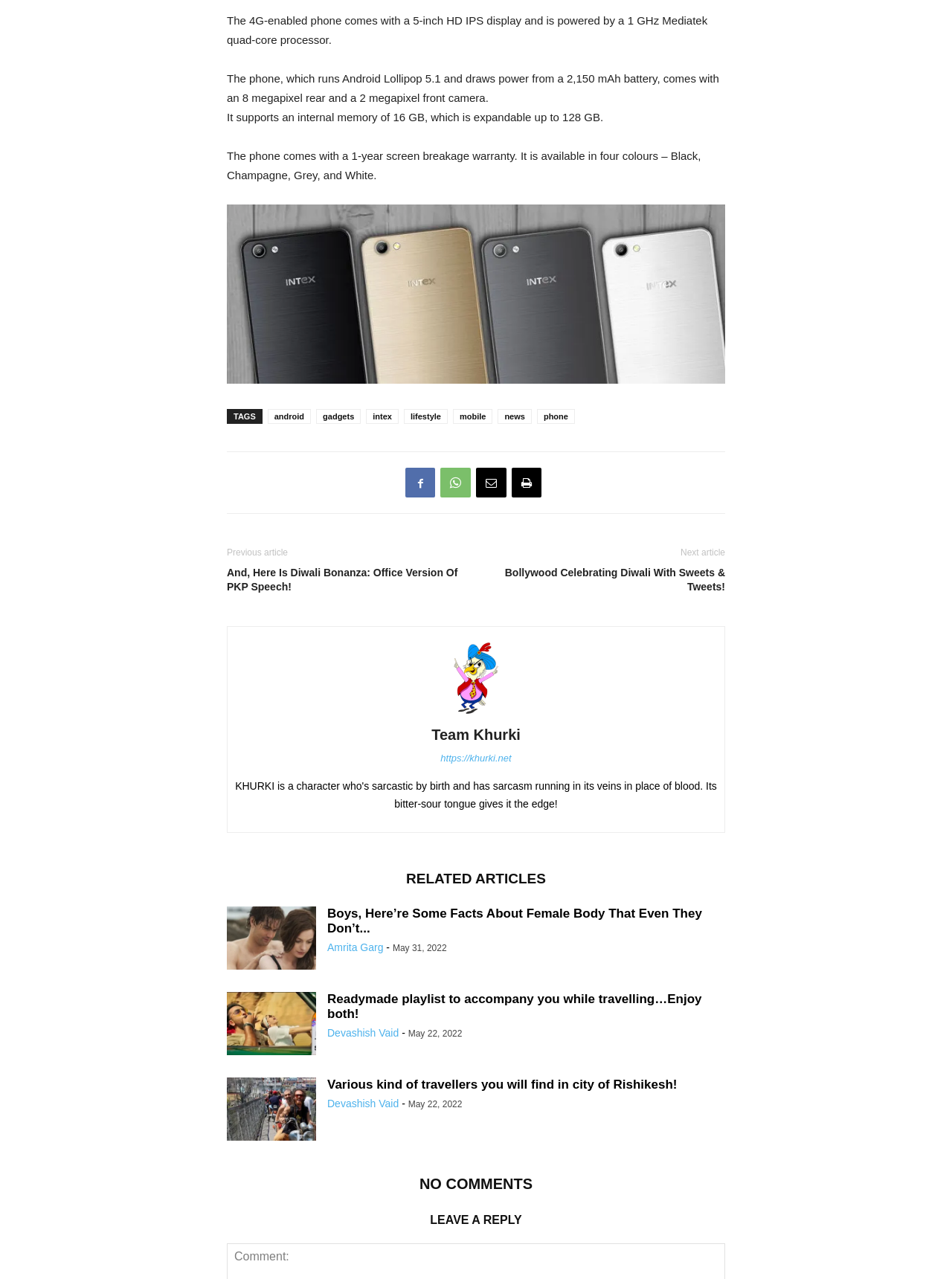Find and indicate the bounding box coordinates of the region you should select to follow the given instruction: "view the image of Intex Aqua Super".

[0.238, 0.16, 0.762, 0.3]